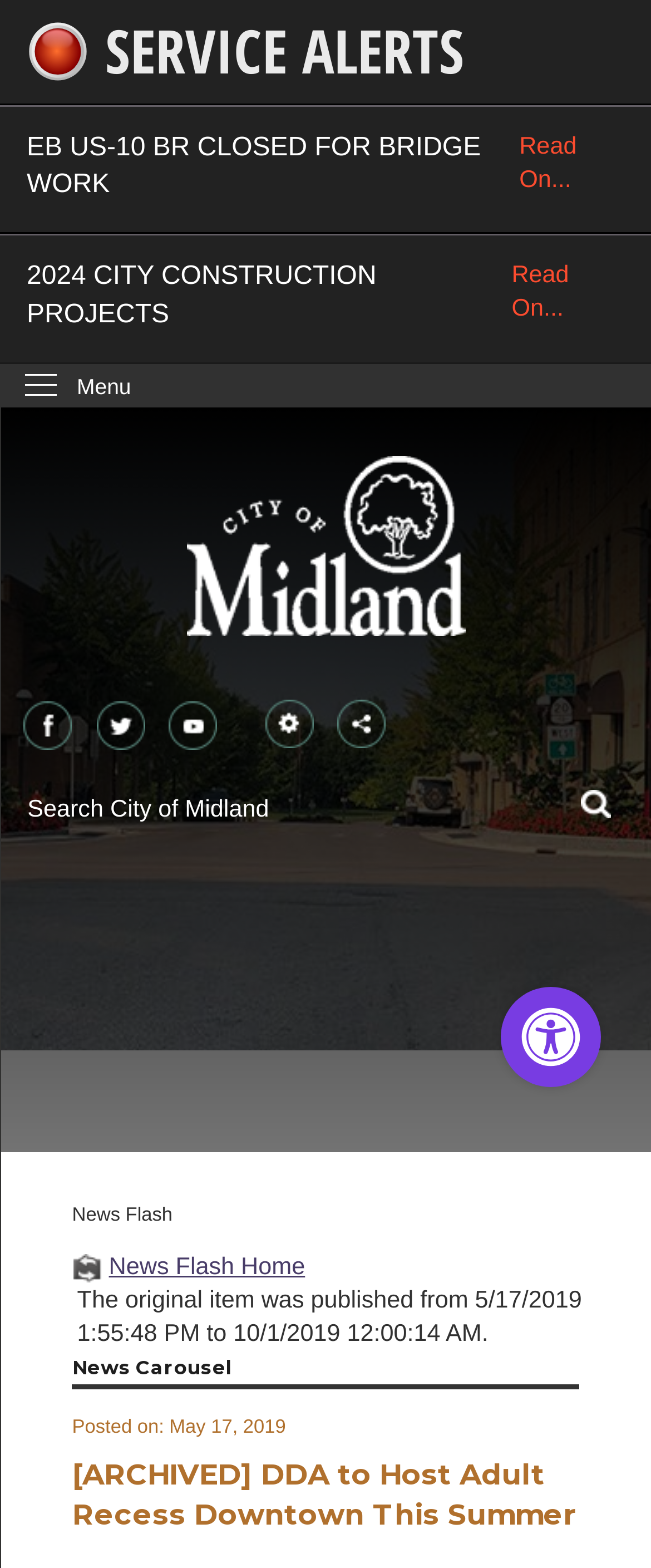What is the name of the city on the homepage?
Refer to the image and provide a thorough answer to the question.

I looked at the link with the text 'Midland, Michigan homepage' and found that it is a link to the city's homepage, which indicates that the city is Midland, Michigan.